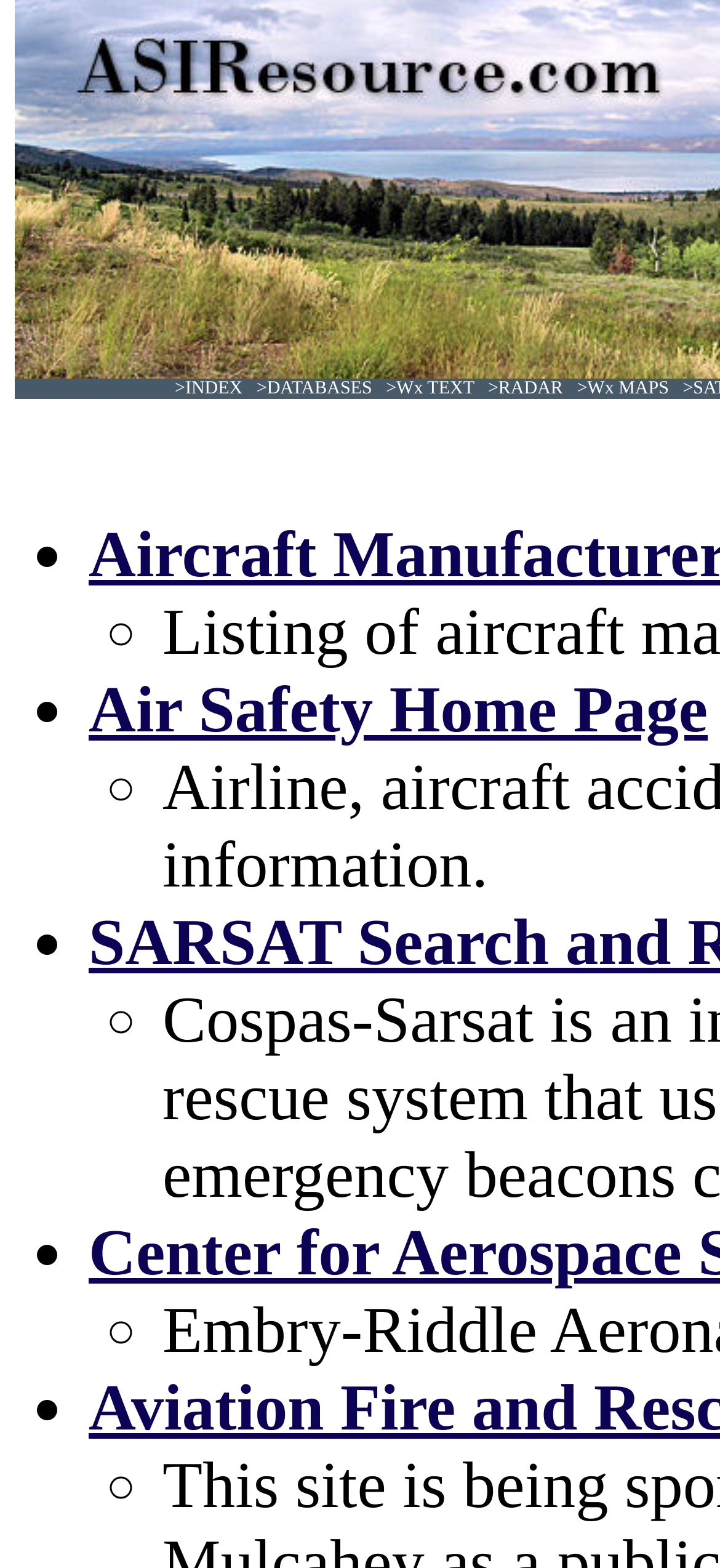Please answer the following question using a single word or phrase: 
What is the first link on the top navigation?

INDEX